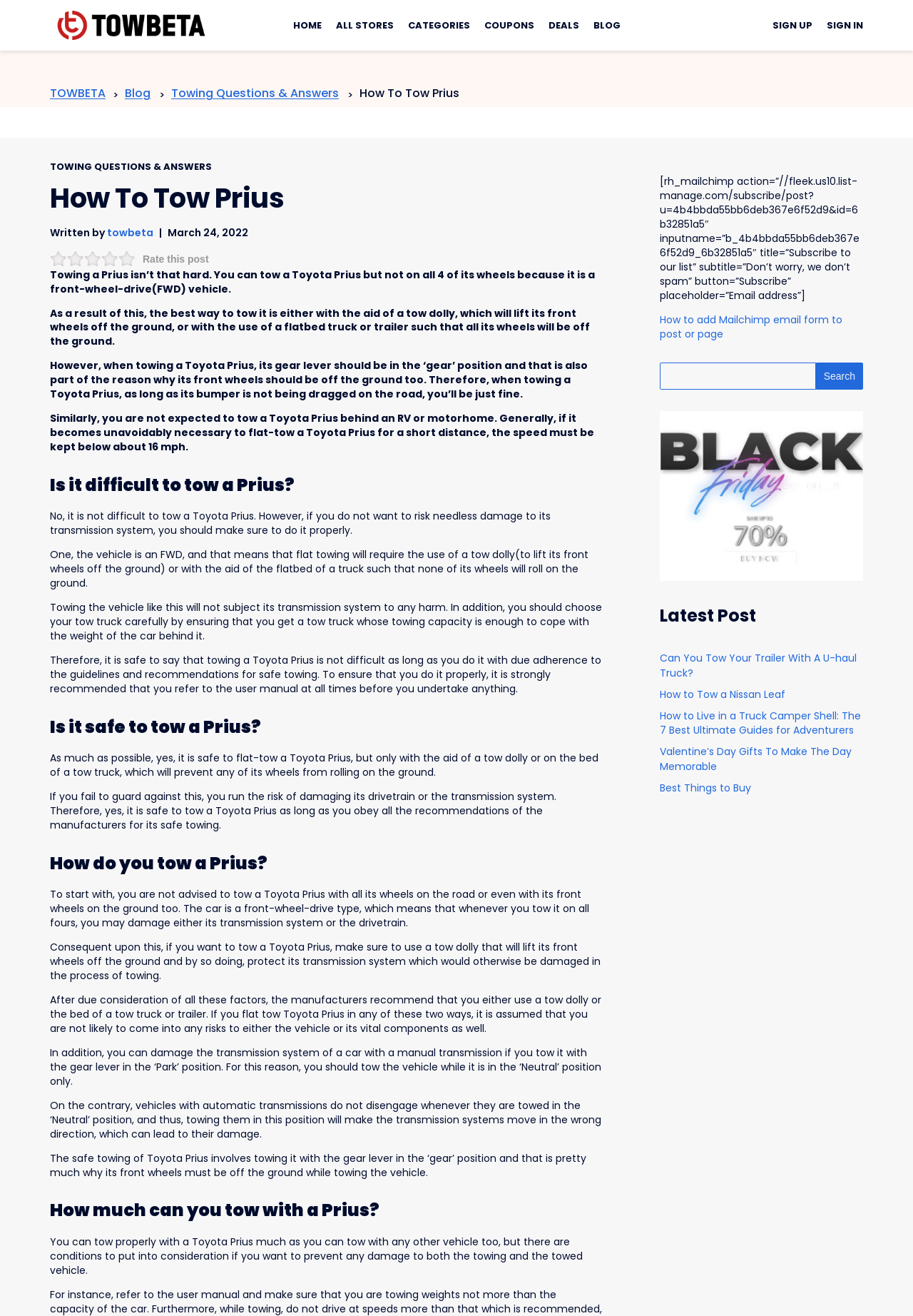Why should the front wheels be off the ground when towing?
Please describe in detail the information shown in the image to answer the question.

The webpage explains that the Toyota Prius is a front-wheel-drive vehicle, and if it is towed with all four wheels on the ground, it can cause damage to the transmission system. Therefore, it is recommended to use a tow dolly or flatbed truck to lift the front wheels off the ground, preventing any potential damage.